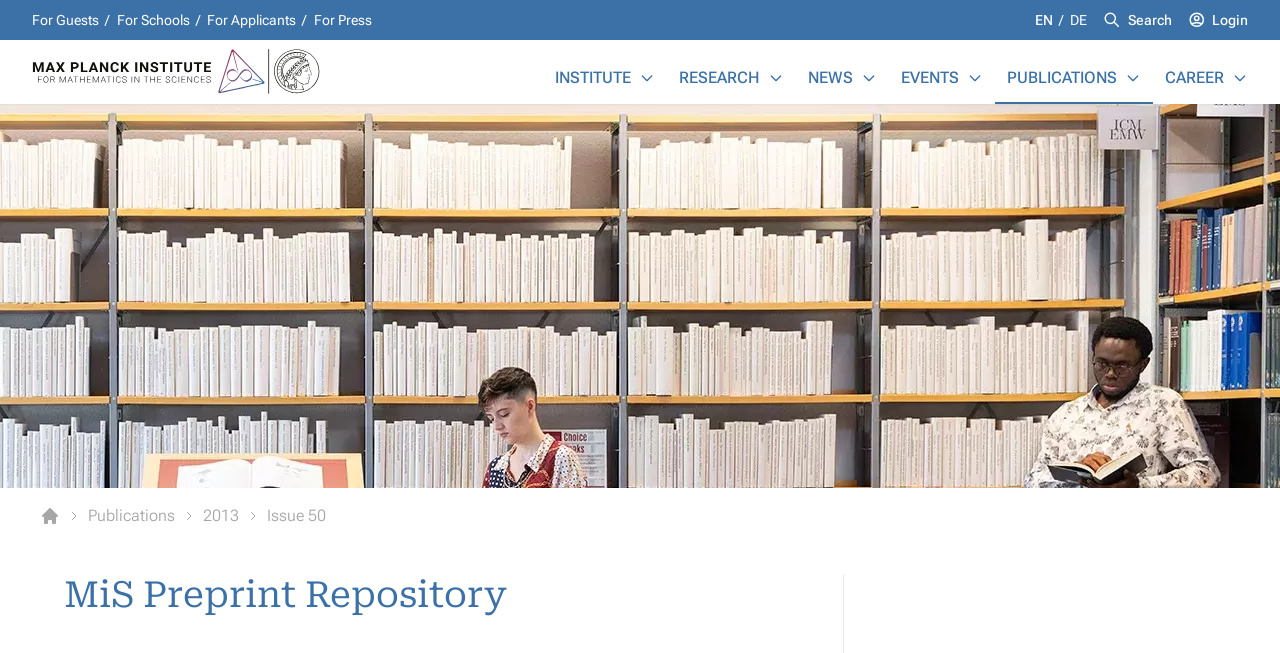Identify the bounding box of the HTML element described here: "For Schools". Provide the coordinates as four float numbers between 0 and 1: [left, top, right, bottom].

[0.091, 0.009, 0.148, 0.052]